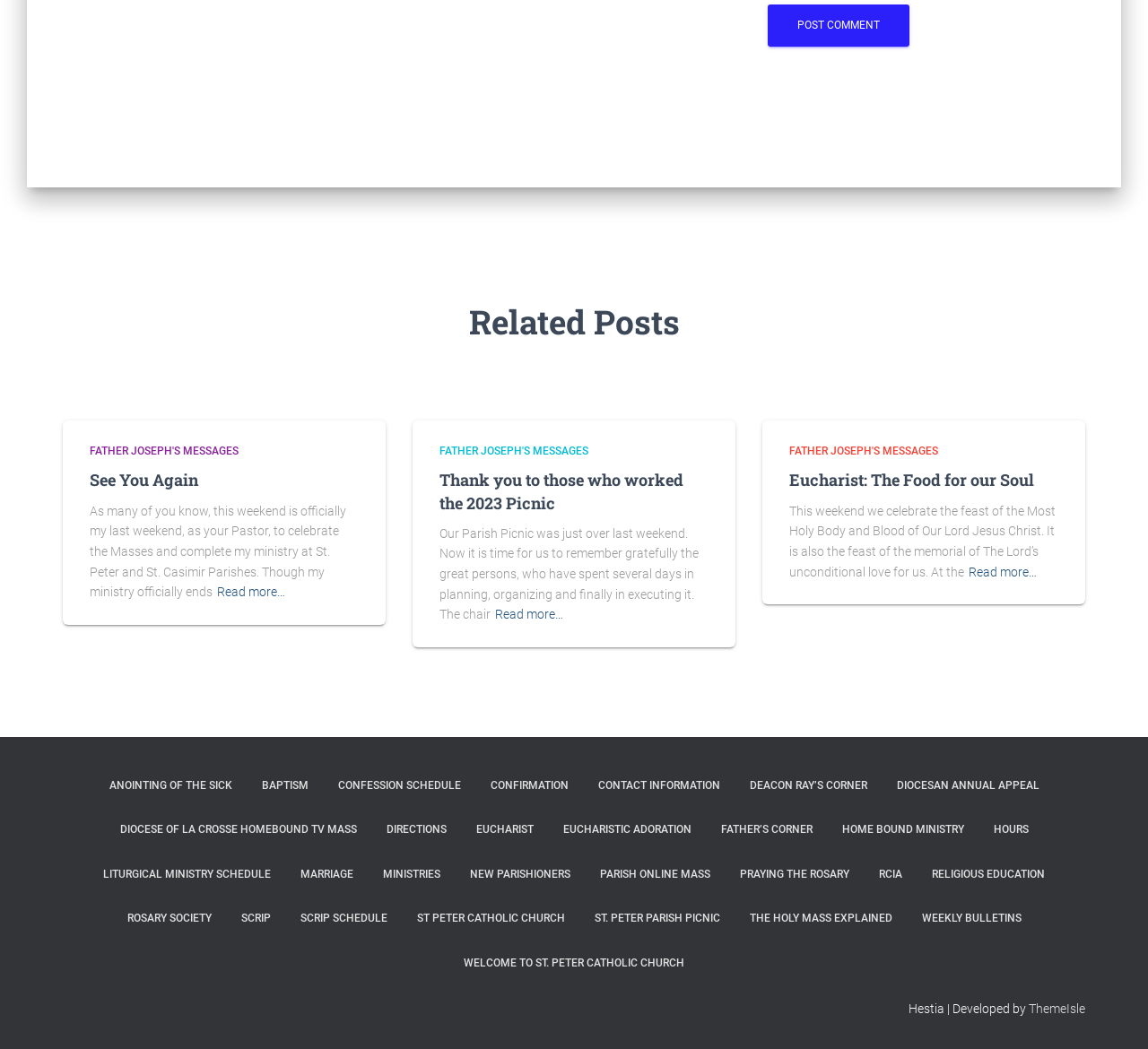Please give a one-word or short phrase response to the following question: 
What is the text of the first paragraph on the webpage?

As many of you know, this weekend is officially my last weekend...